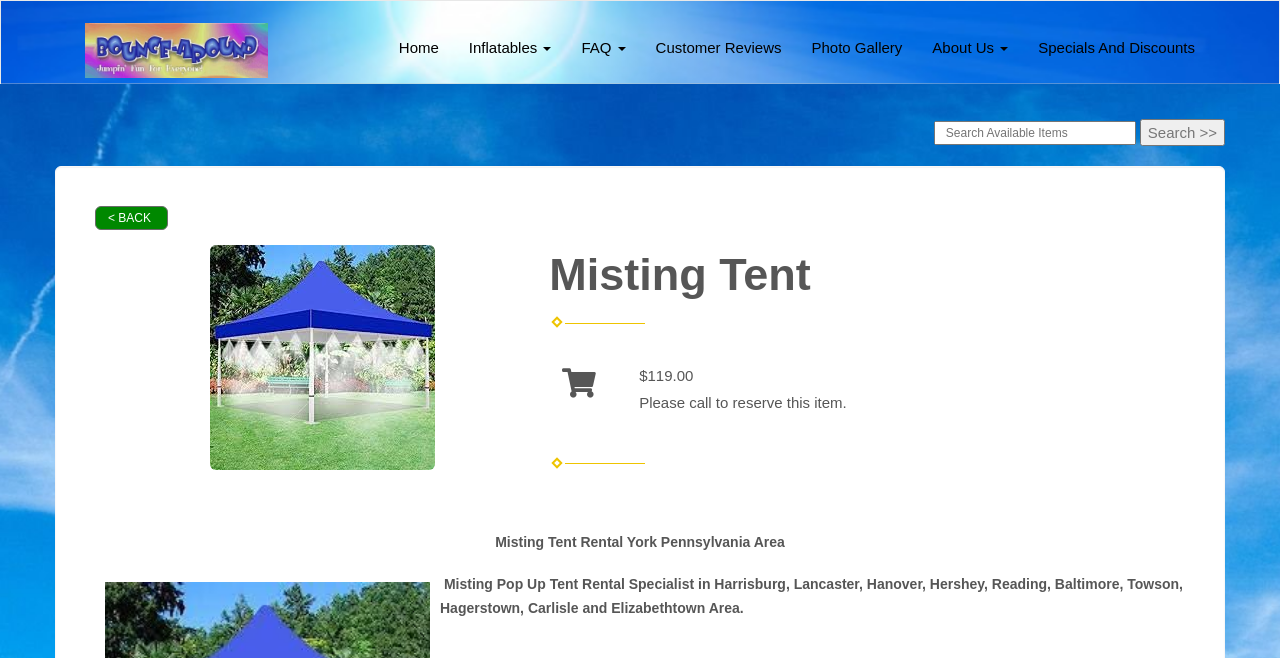Could you specify the bounding box coordinates for the clickable section to complete the following instruction: "View customer reviews"?

[0.5, 0.035, 0.622, 0.111]